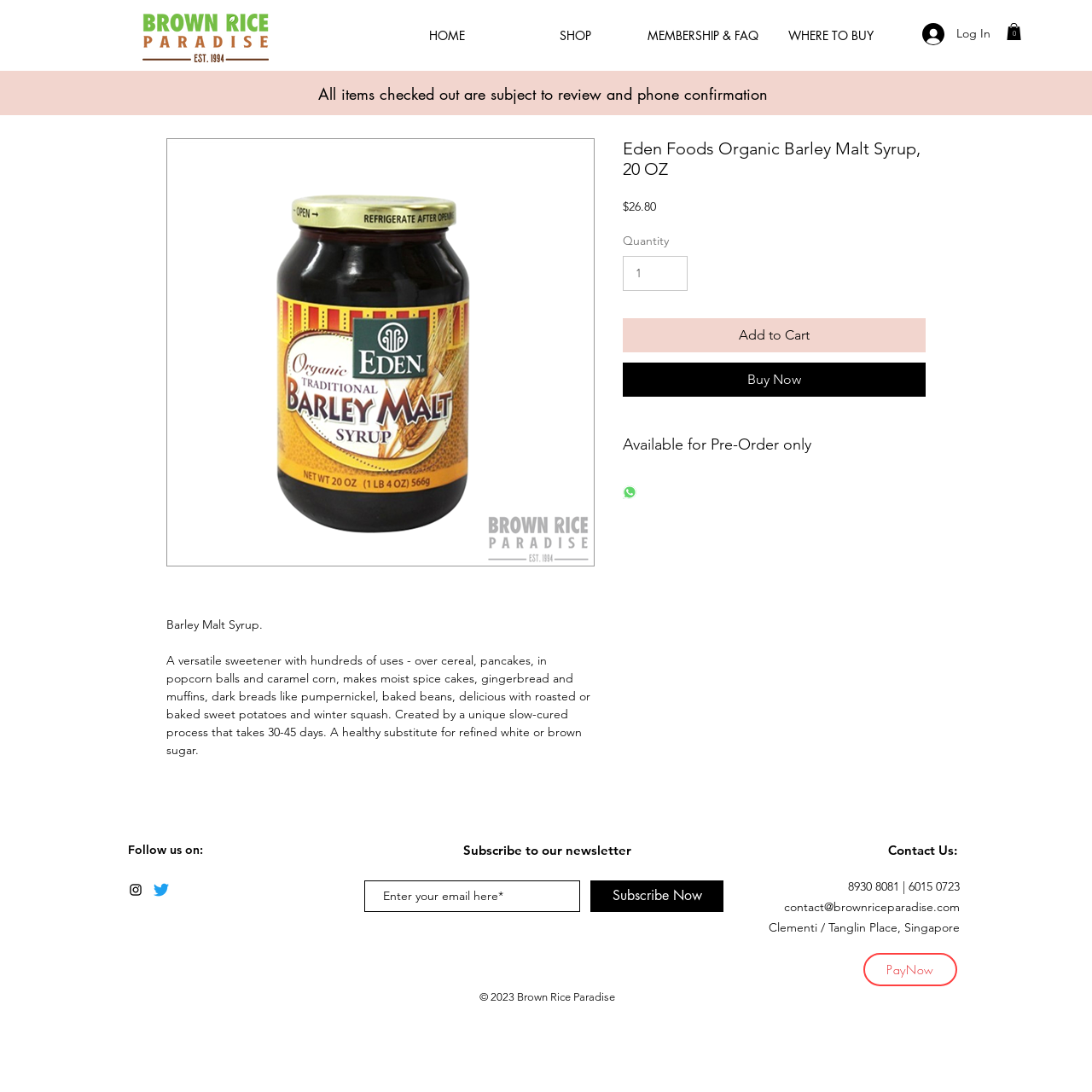What is the price of Eden Foods Organic Barley Malt Syrup?
From the screenshot, provide a brief answer in one word or phrase.

$26.80